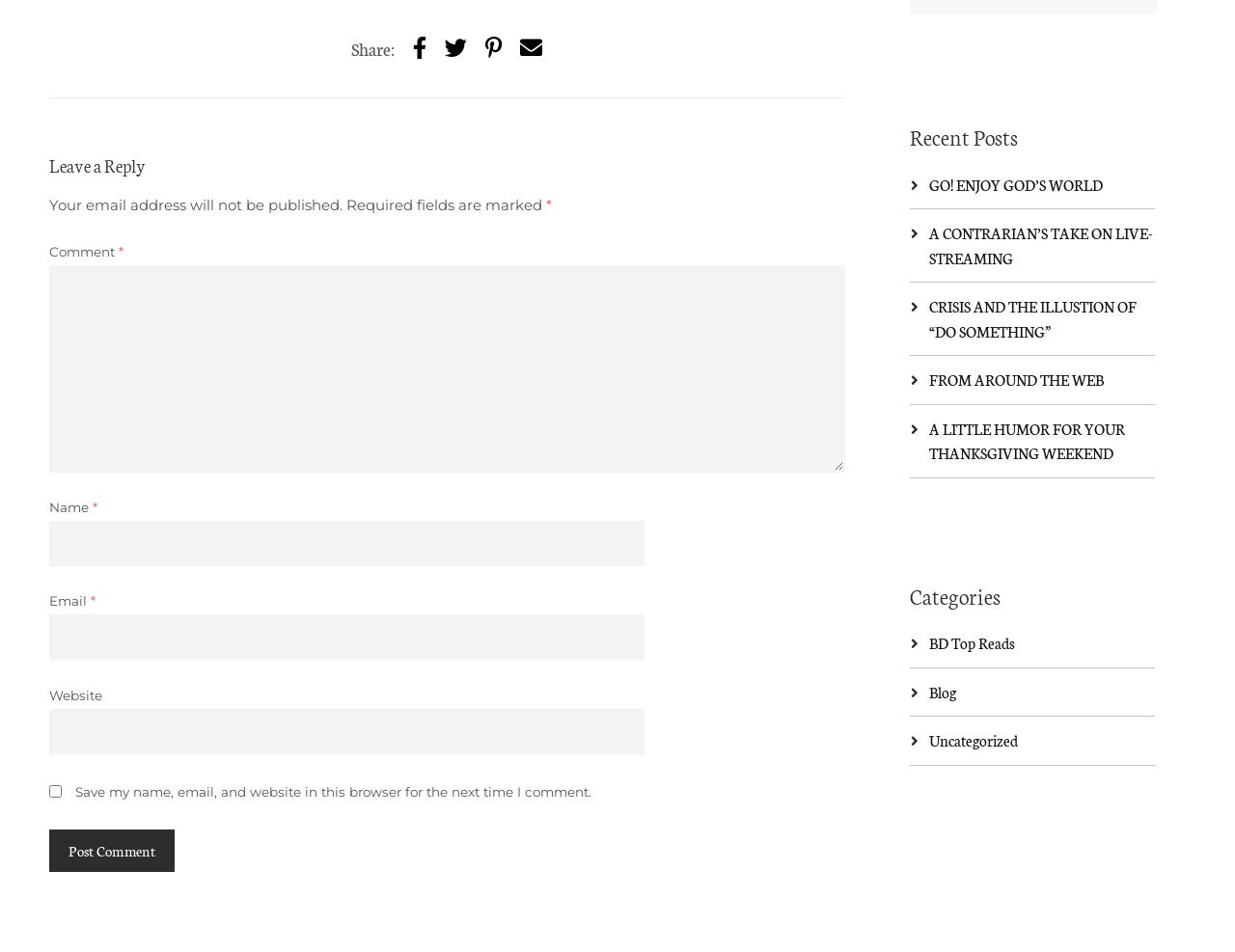Find the bounding box coordinates of the element to click in order to complete this instruction: "Click the Post Comment button". The bounding box coordinates must be four float numbers between 0 and 1, denoted as [left, top, right, bottom].

[0.04, 0.871, 0.141, 0.916]